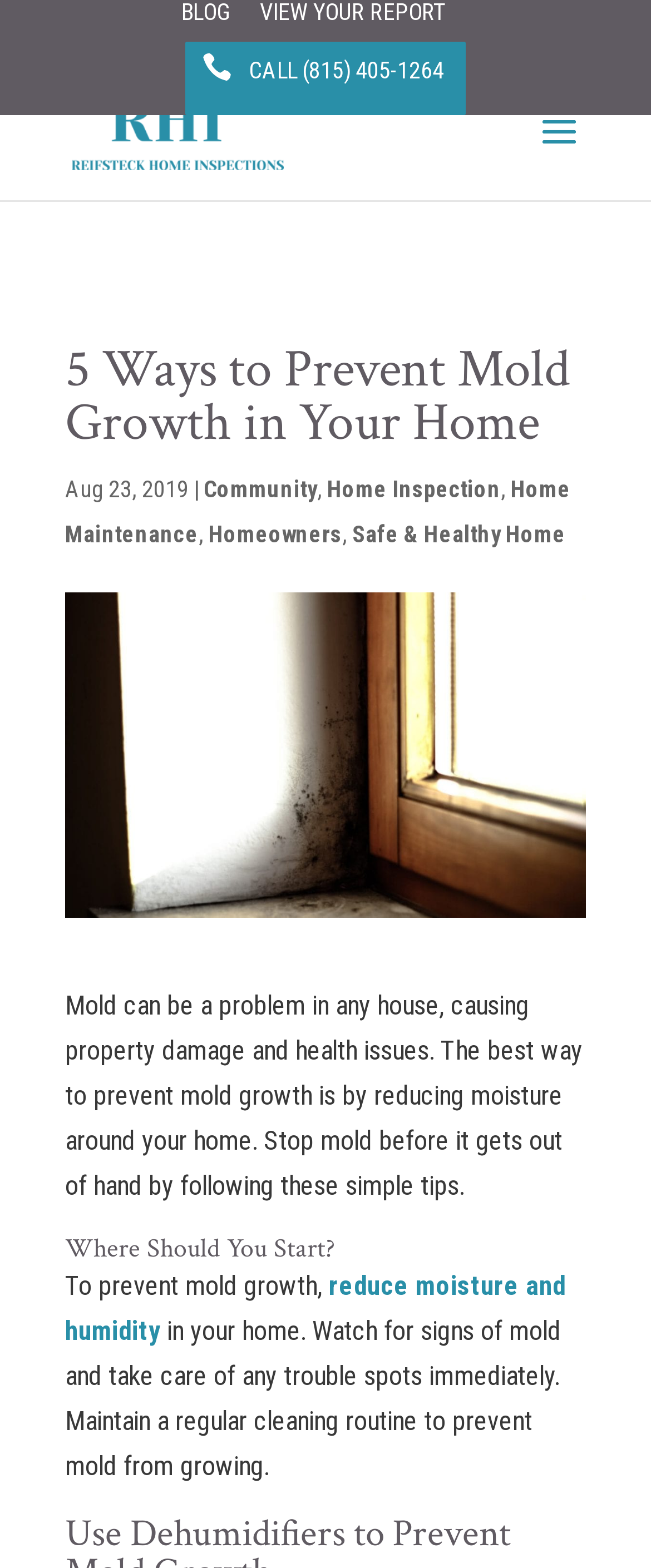Could you find the bounding box coordinates of the clickable area to complete this instruction: "Click on the 'BLOG' link"?

[0.278, 0.0, 0.353, 0.026]